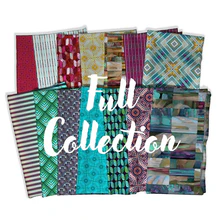Explain the image with as much detail as possible.

This vibrant image showcases the "Mosaic Fat Quarter Bundle" designed by Billy Reue, currently available for preorder. The collection features a rich assortment of fabric patterns, highlighting an array of geometric designs and striking colors. Labeled prominently with the text "Full Collection," this bundle encapsulates the artistic fusion of abstraction and textile design that characterizes Reue's work, making it an attractive choice for quilting enthusiasts and fabric crafters alike. Each piece in the collection promises to add a unique touch to any sewing project, reflecting Reue's innovative vision and deep appreciation for fabric artistry.